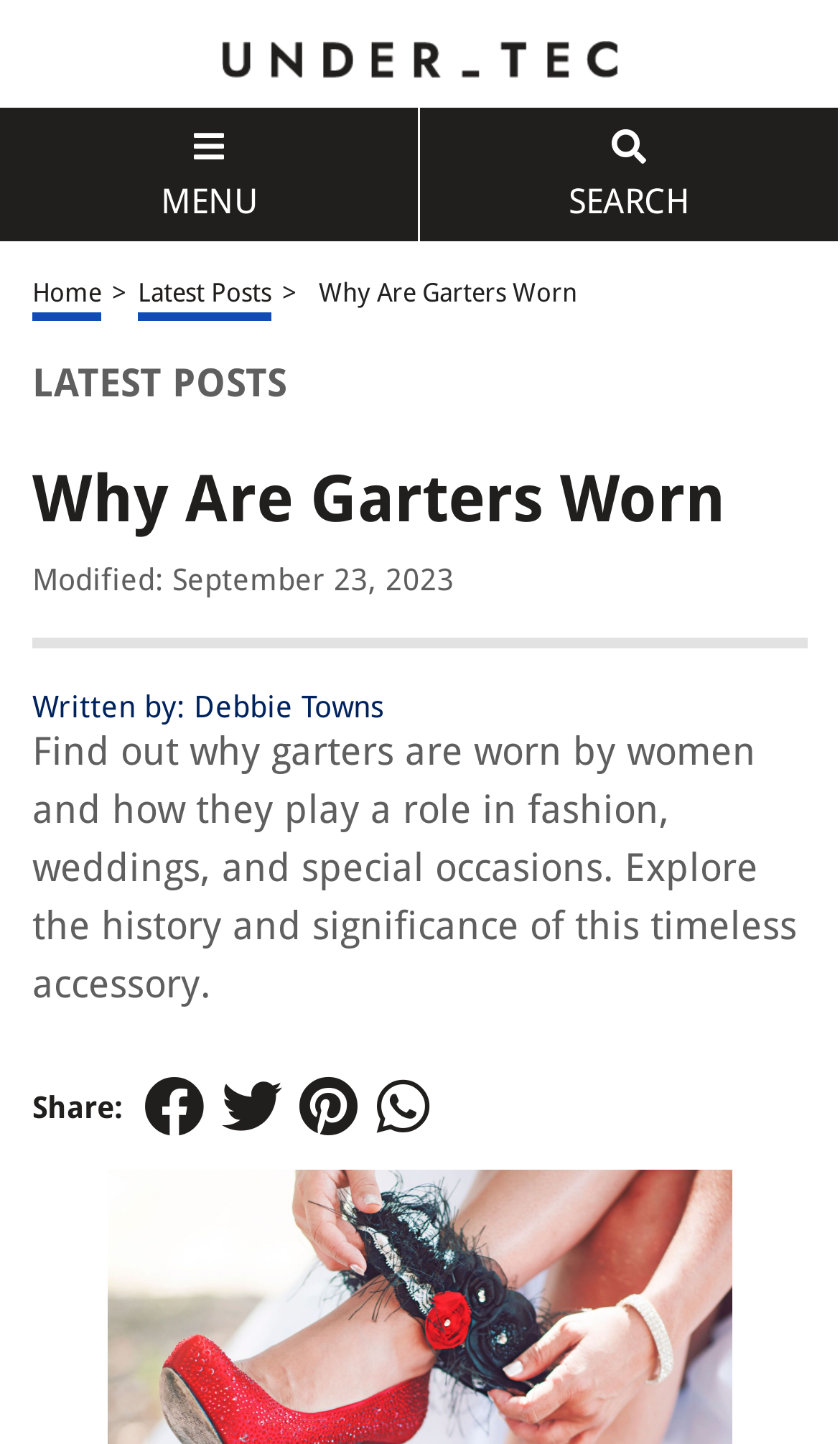Explain in detail what you observe on this webpage.

This webpage is about the significance and history of garters, a timeless fashion accessory worn by women. At the top left corner, there is a link to "Storables" accompanied by an image with the same name. Below it, there are two links, "MENU" and "SEARCH", positioned at the top left and top right corners, respectively. 

Underneath these links, there is a navigation menu with links to "Home" and "Latest Posts", separated by a ">" symbol. The main content of the webpage is headed by a title "Why Are Garters Worn" in a larger font, followed by a subtitle "LATEST POSTS". 

The main article begins with a heading "Why Are Garters Worn" and is accompanied by the date "Modified: September 23, 2023" and the author's name "Debbie Towns". The article's content is a brief overview of the significance of garters in fashion, weddings, and special occasions. 

At the bottom of the article, there is a "Share:" section with links to share the content on various social media platforms, including Twitter.